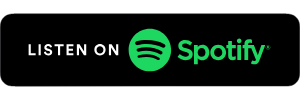What is the name of the podcast mentioned? From the image, respond with a single word or brief phrase.

Talking Buffalo Podcast